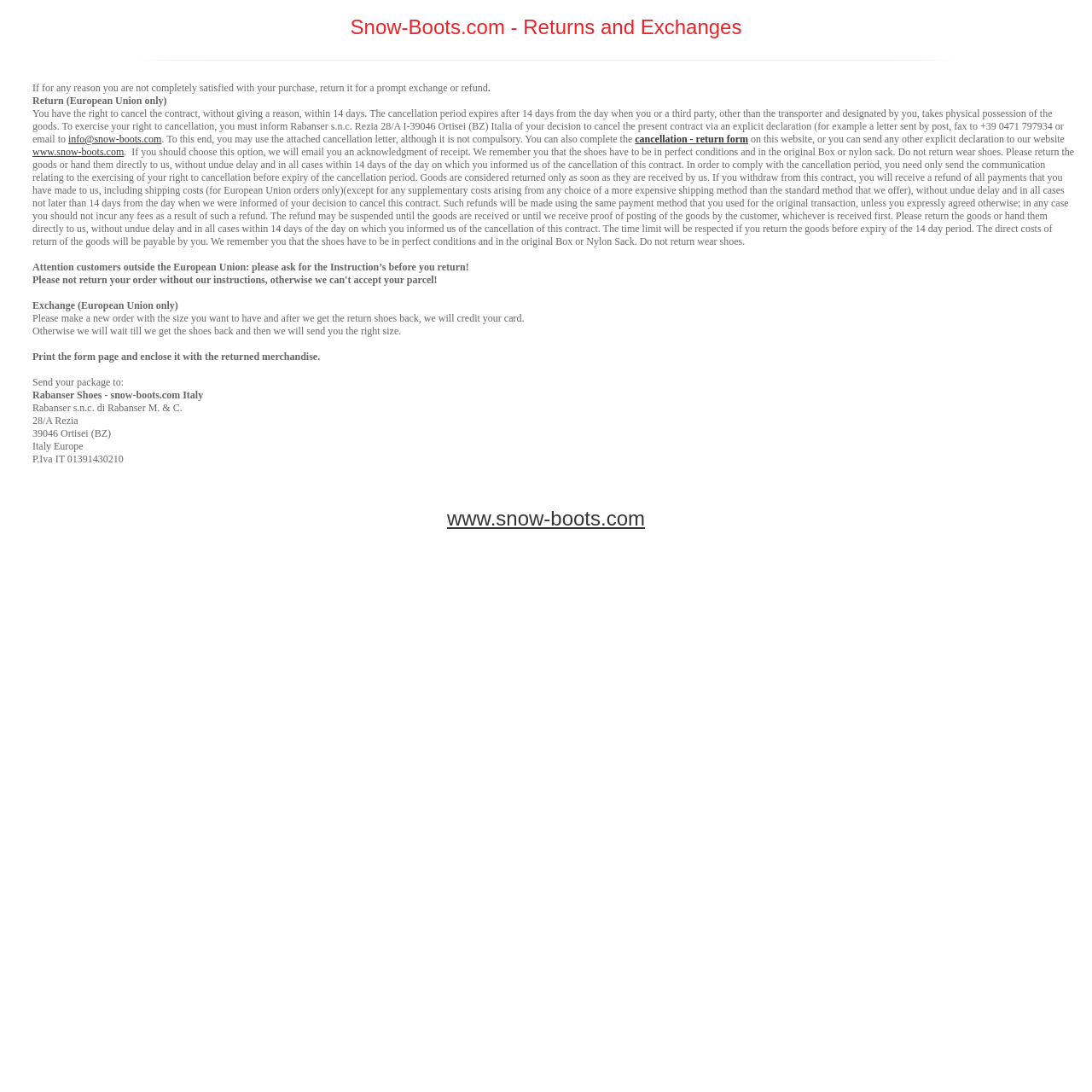Analyze the image and provide a detailed answer to the question: What is the purpose of this webpage?

Based on the content of the webpage, it appears to be providing information and guidelines for customers who want to return or exchange their purchases. The webpage explains the return and exchange policies, including the cancellation period, refund process, and requirements for returning goods.